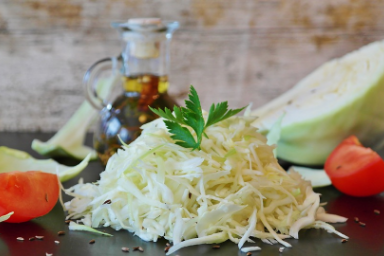Use a single word or phrase to respond to the question:
How many tomatoes are visible in the image?

a few